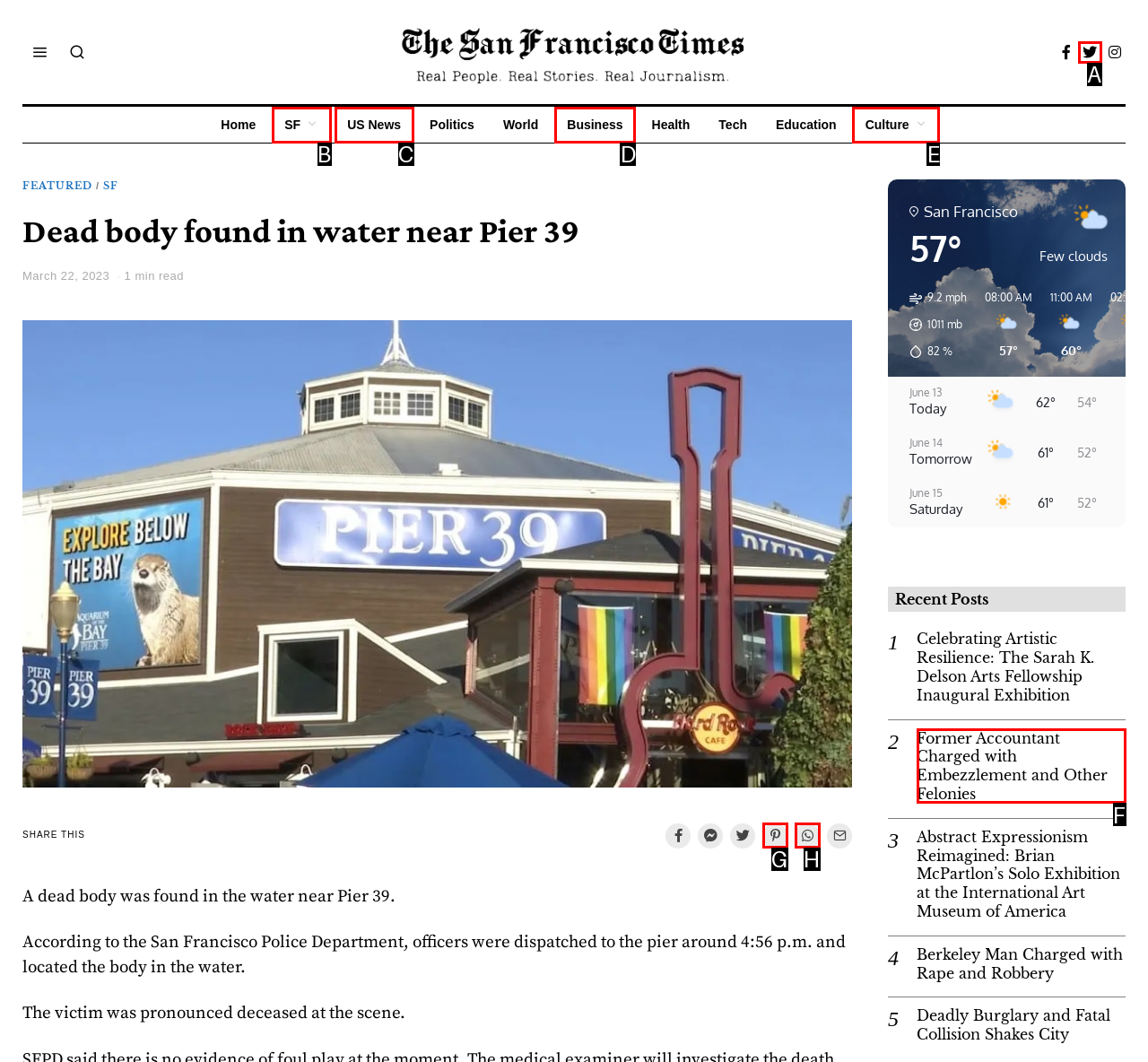Match the option to the description: US News
State the letter of the correct option from the available choices.

C